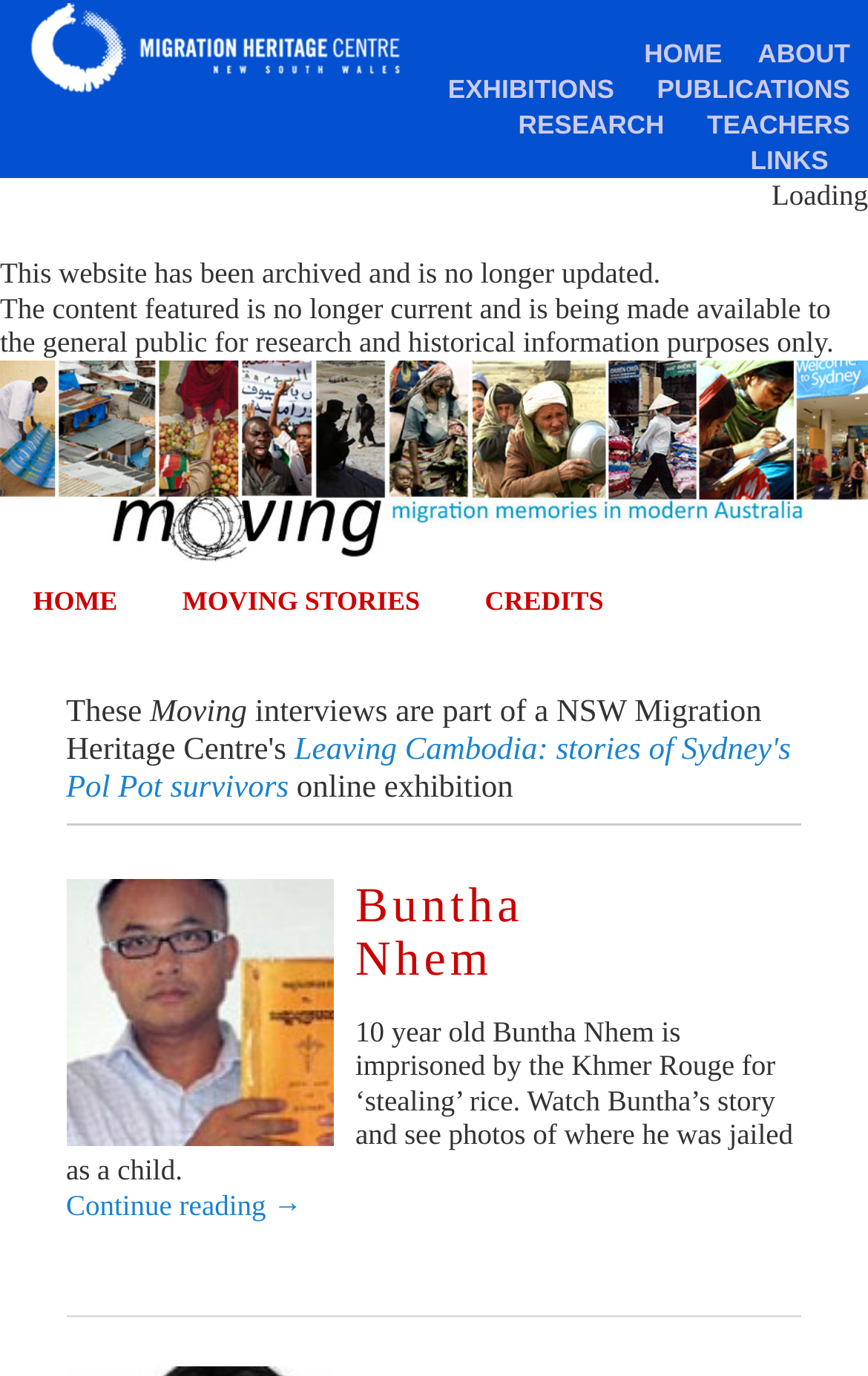Please determine the bounding box coordinates of the area that needs to be clicked to complete this task: 'Watch Buntha Nhem's story'. The coordinates must be four float numbers between 0 and 1, formatted as [left, top, right, bottom].

[0.076, 0.853, 0.448, 0.877]